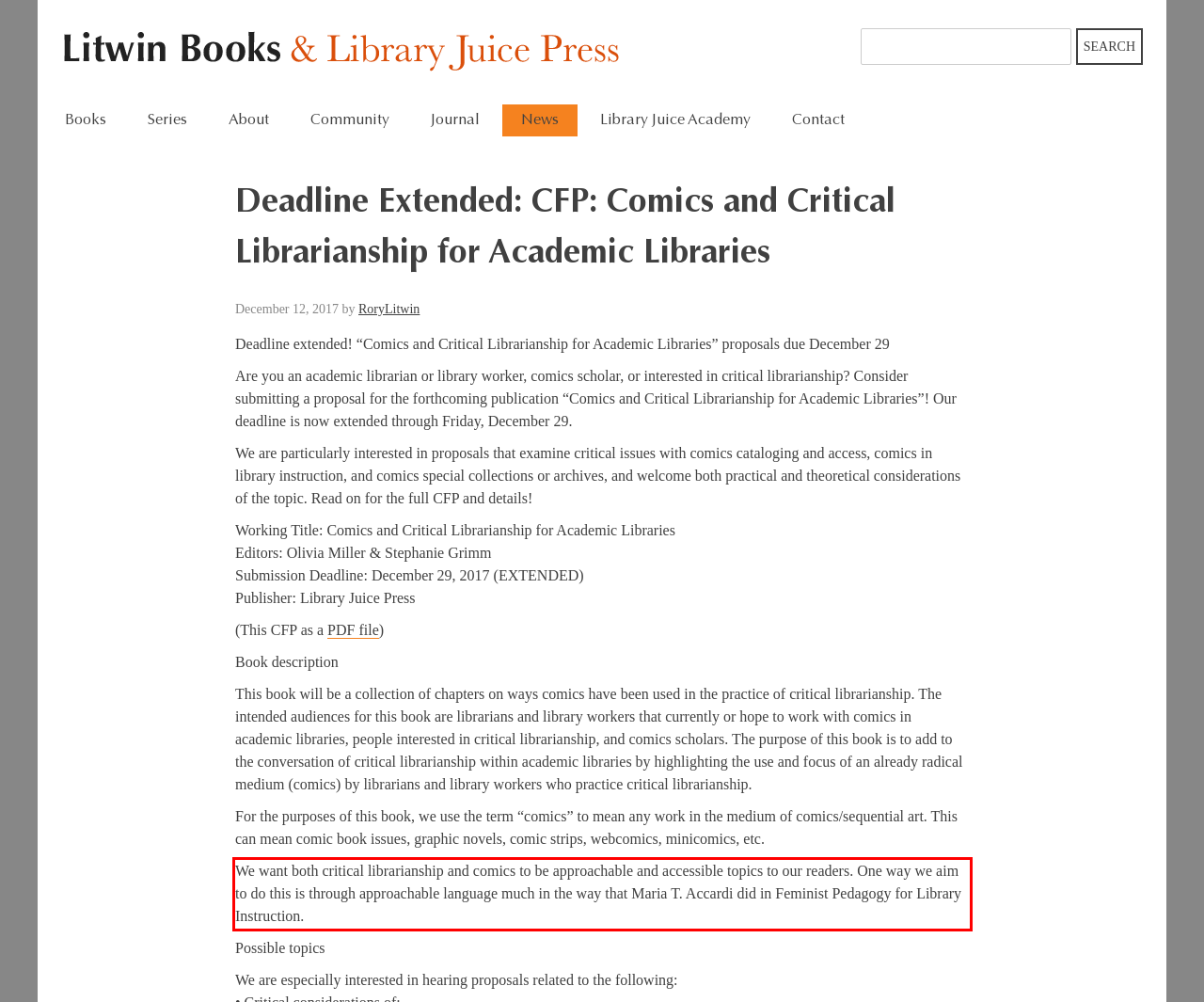Analyze the screenshot of a webpage where a red rectangle is bounding a UI element. Extract and generate the text content within this red bounding box.

We want both critical librarianship and comics to be approachable and accessible topics to our readers. One way we aim to do this is through approachable language much in the way that Maria T. Accardi did in Feminist Pedagogy for Library Instruction.